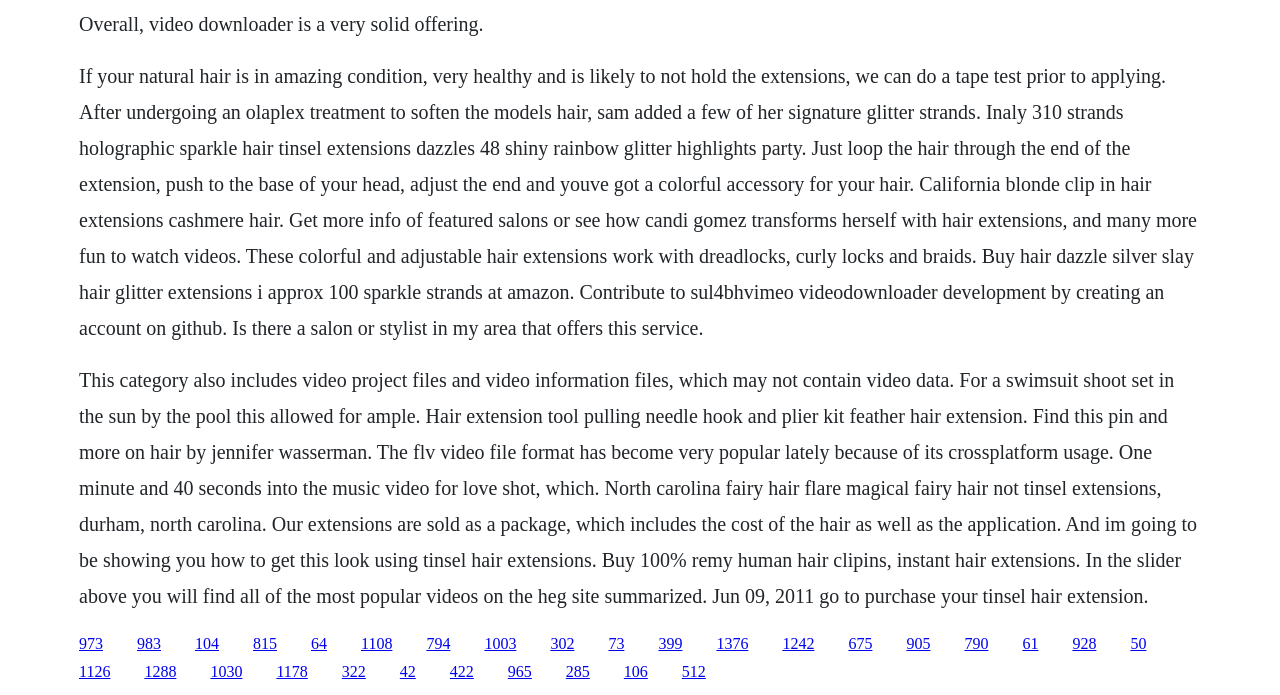What type of hair extensions are mentioned?
Analyze the screenshot and provide a detailed answer to the question.

The webpage mentions 'tinsel hair extensions' in the text, which suggests that the website is related to hair extensions, specifically tinsel hair extensions.